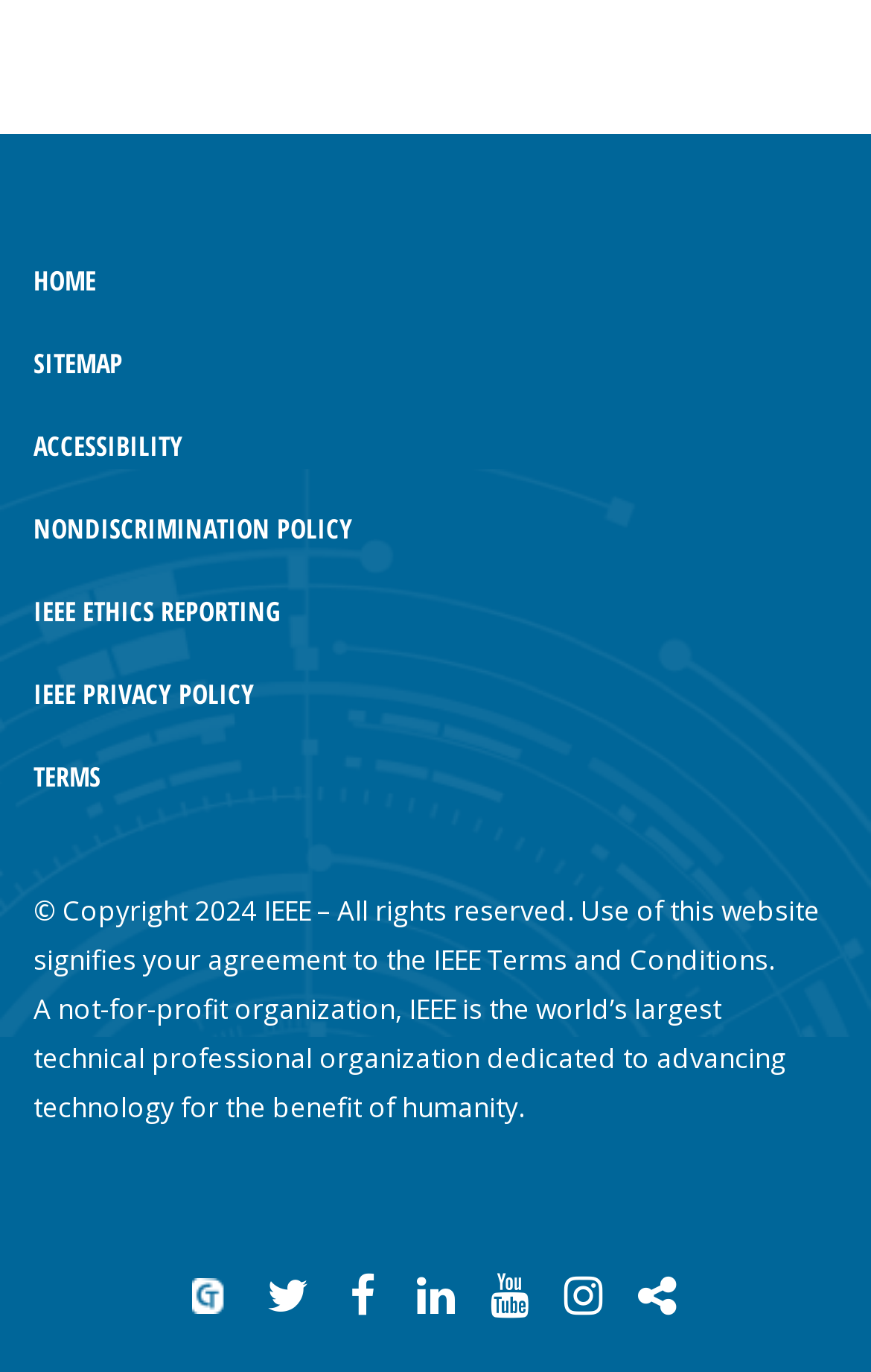Use the information in the screenshot to answer the question comprehensively: What is the copyright year?

I looked for the copyright information in the footer section of the webpage and found the text '© Copyright 2024 IEEE – All rights reserved.' which indicates that the copyright year is 2024.